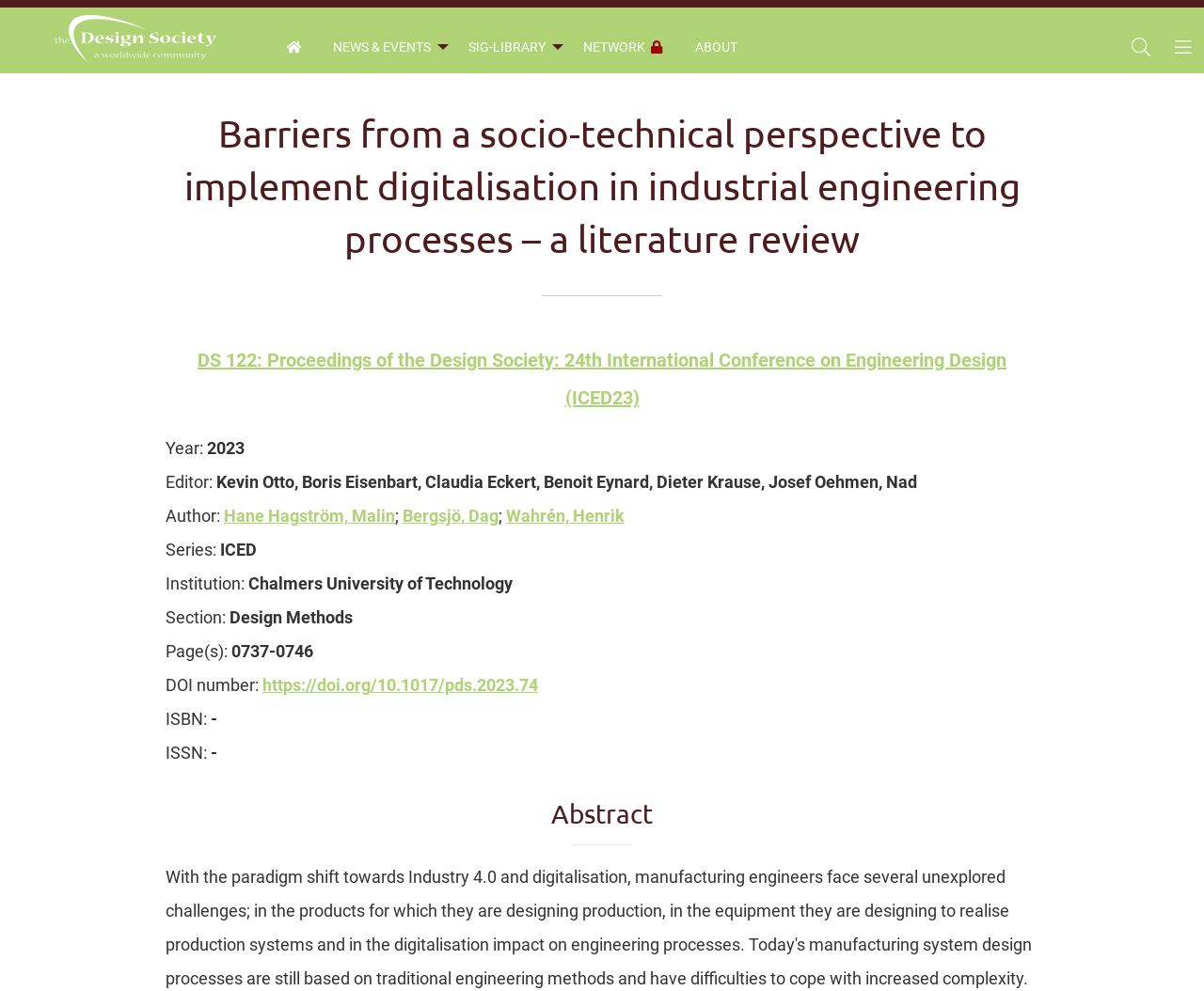What is the DOI number of the article?
Can you give a detailed and elaborate answer to the question?

I found the DOI number of the article by looking at the static text element with the text 'DOI number:' and the corresponding link element with the text 'https://doi.org/10.1017/pds.2023.74'.